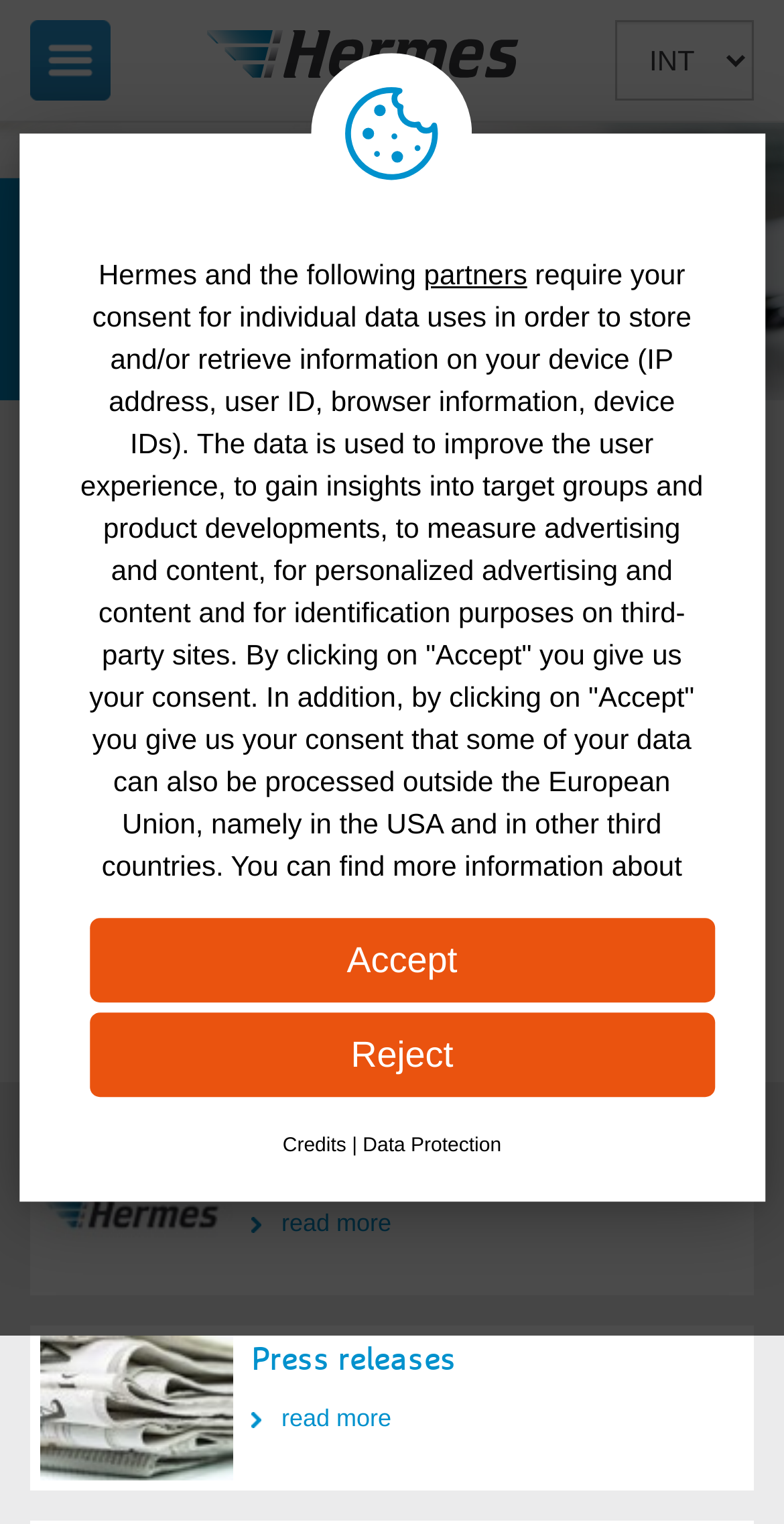What is the purpose of the 'Networked Action' section?
Could you give a comprehensive explanation in response to this question?

The 'Networked Action' section is likely related to the company's responsibility and sustainability efforts, as indicated by the link 'more about responsibility' which is part of this section.